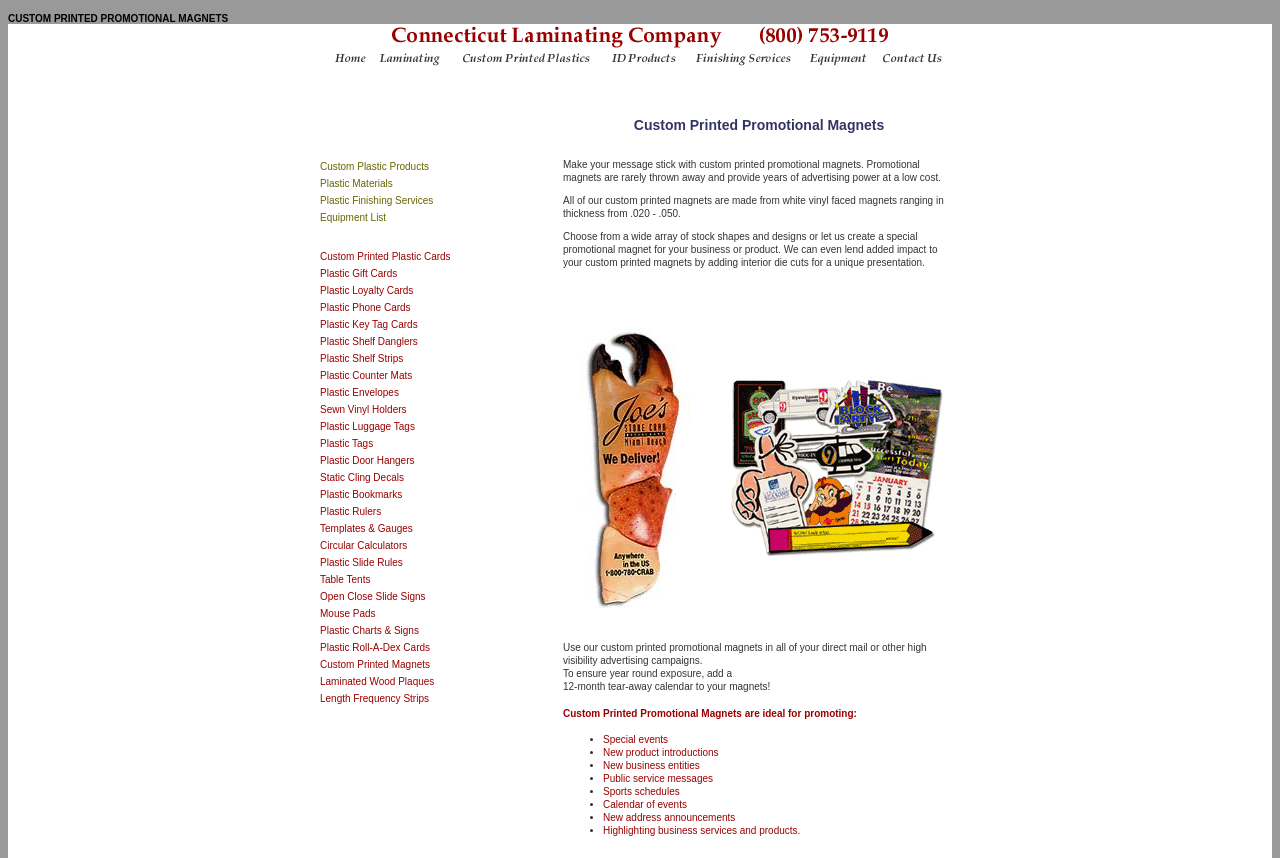Locate the bounding box coordinates of the item that should be clicked to fulfill the instruction: "Click on Plastic Loyalty Cards".

[0.25, 0.333, 0.323, 0.345]